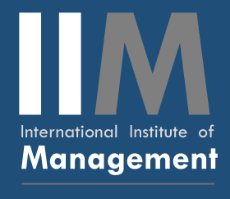Answer this question using a single word or a brief phrase:
What is the full name of the institution?

International Institute of Management